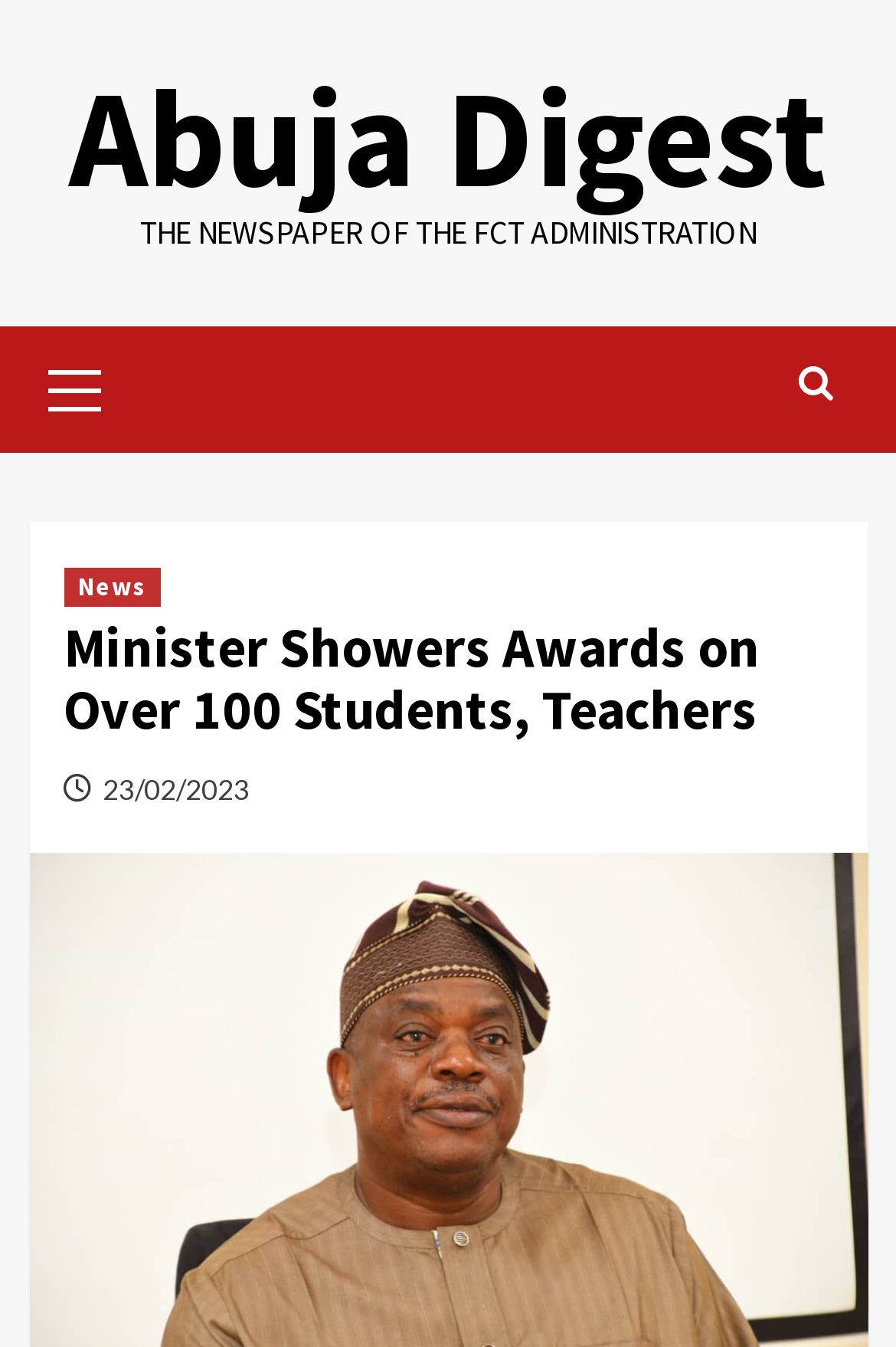How many links are in the primary menu?
Please give a detailed and thorough answer to the question, covering all relevant points.

I found the answer by examining the generic element with the label 'primary-menu', which has a bounding box of [0.032, 0.243, 0.25, 0.337]. Inside this element, I found a single link element with the text content 'Primary Menu', which indicates that there is only one link in the primary menu.